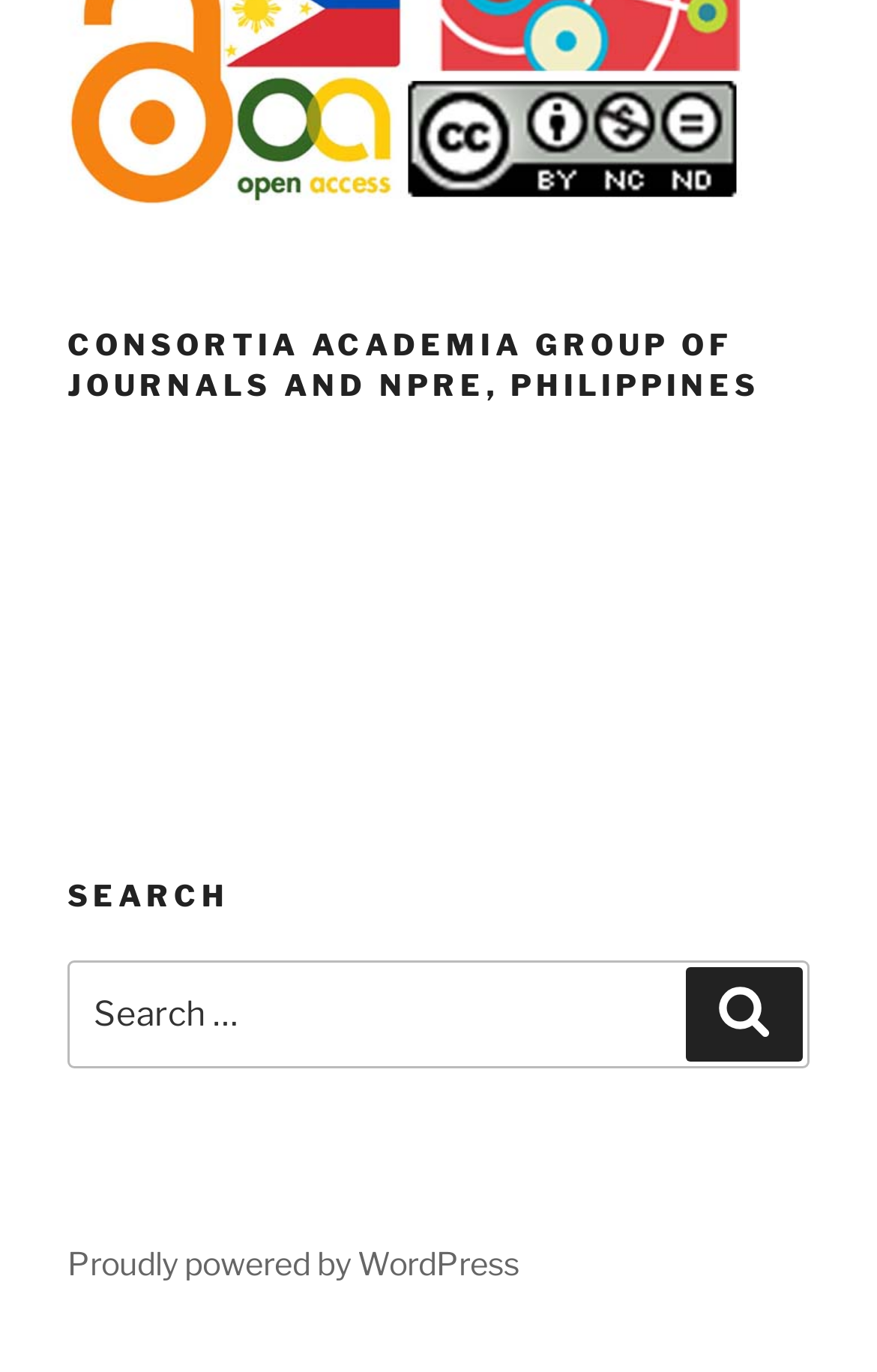Find the bounding box coordinates for the element described here: "Proudly powered by WordPress".

[0.077, 0.906, 0.592, 0.934]